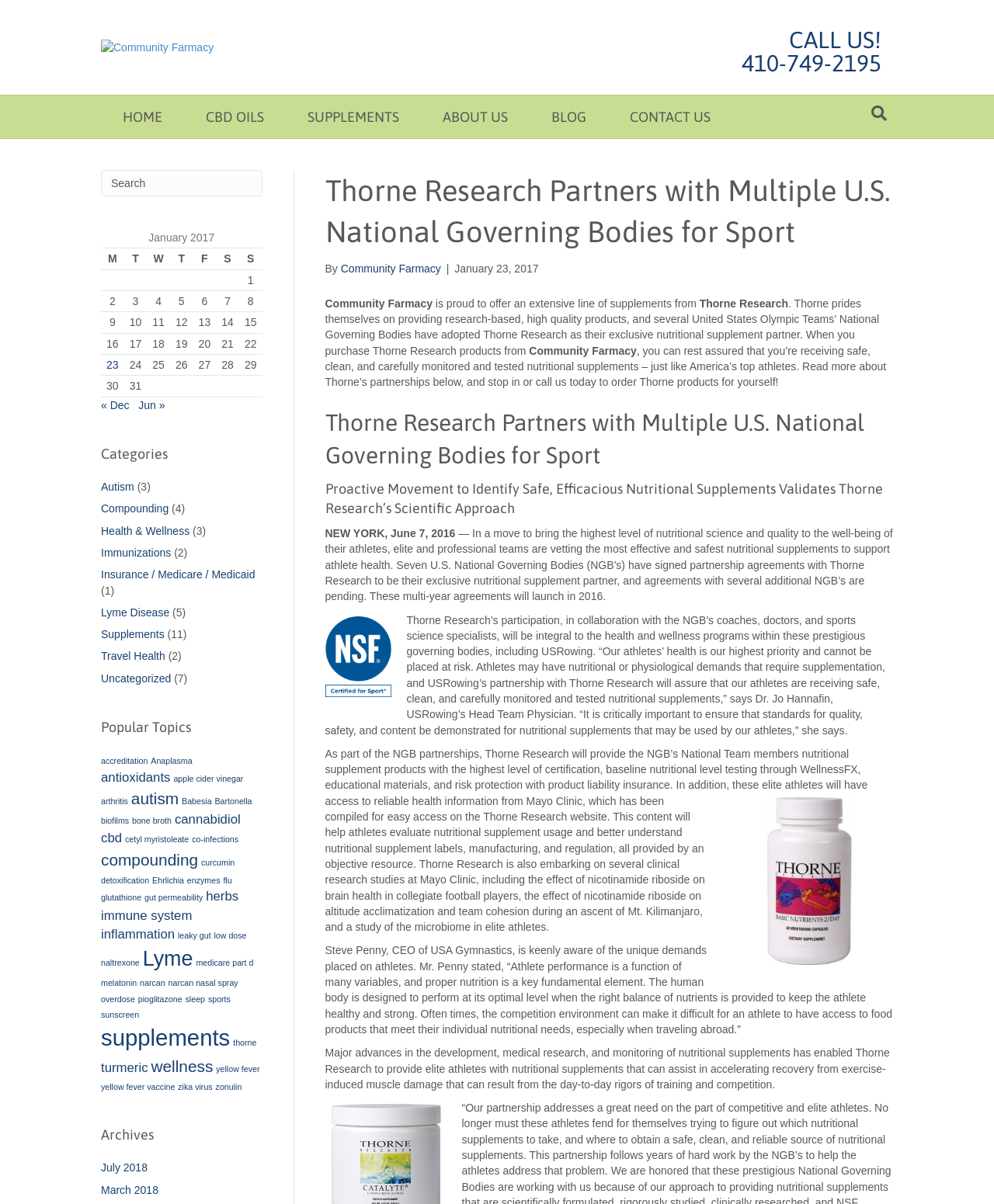Provide the bounding box coordinates of the UI element this sentence describes: "Health & Wellness".

[0.102, 0.436, 0.191, 0.446]